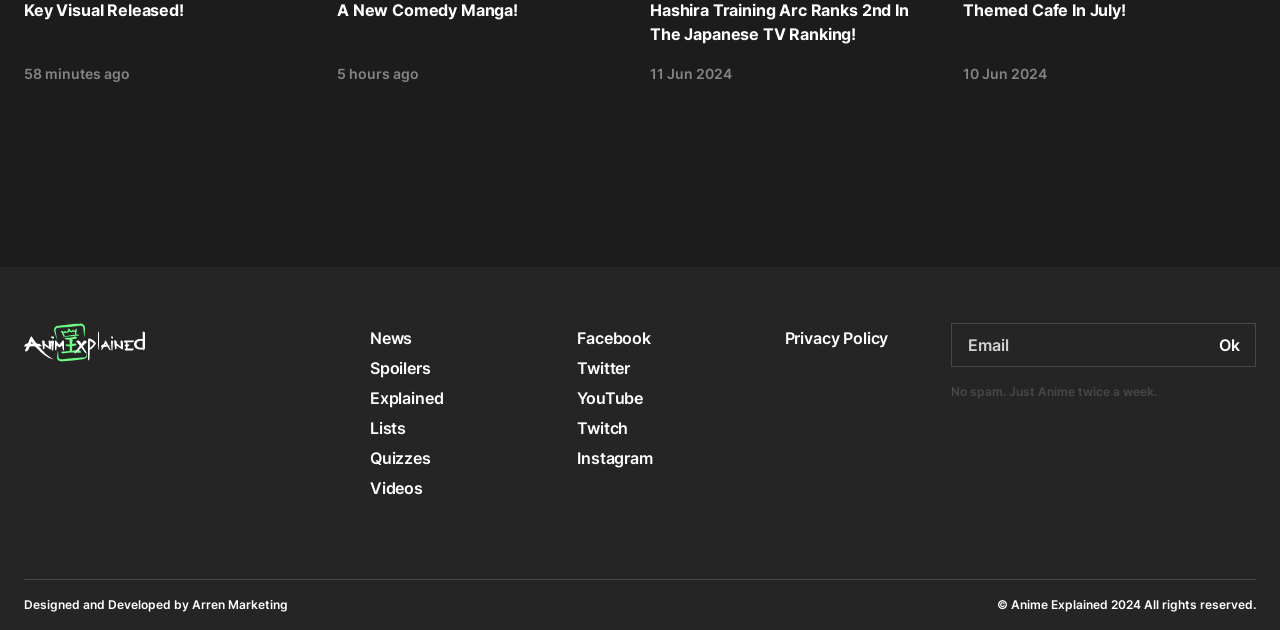Analyze the image and answer the question with as much detail as possible: 
What social media platforms are linked on the website?

The website has links to multiple social media platforms, including Facebook, Twitter, YouTube, Twitch, and Instagram, allowing users to access the website's social media presence.